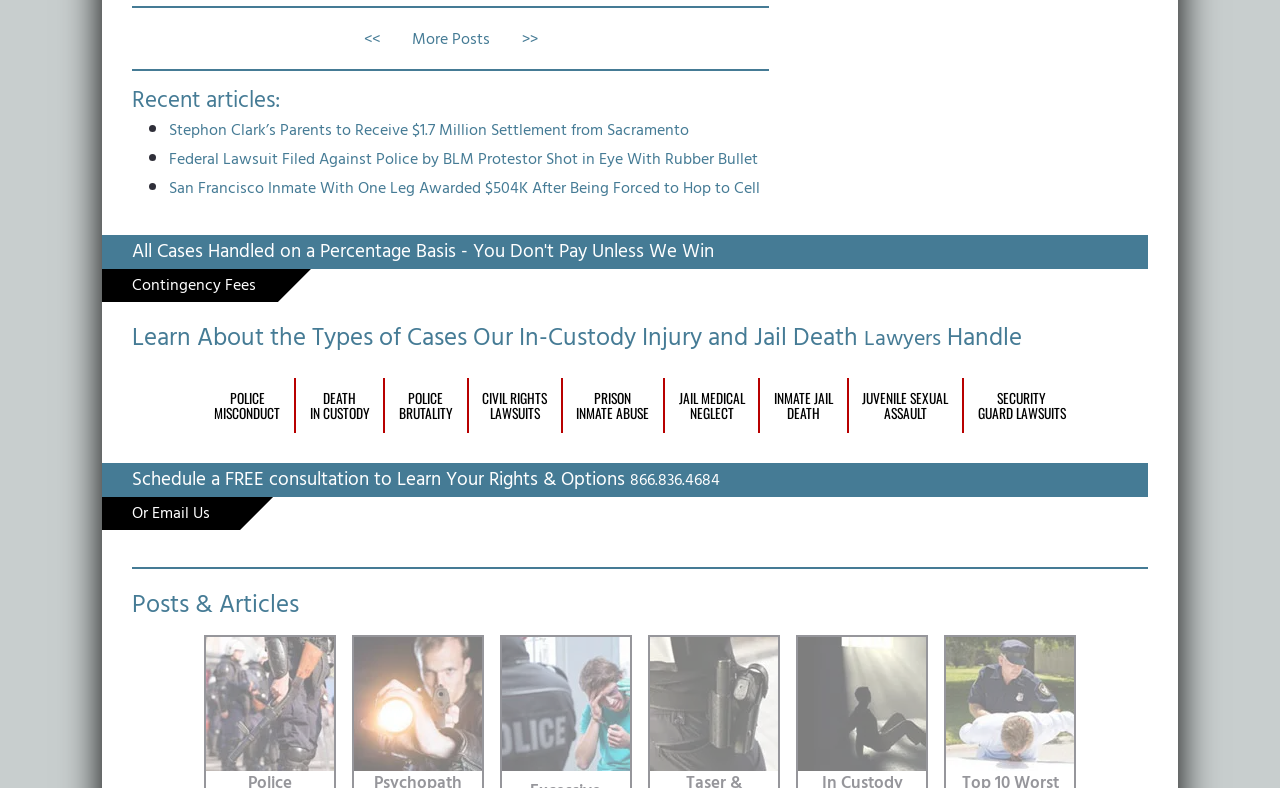Please identify the bounding box coordinates of the region to click in order to complete the task: "Change the 'Quantity' value". The coordinates must be four float numbers between 0 and 1, specified as [left, top, right, bottom].

None